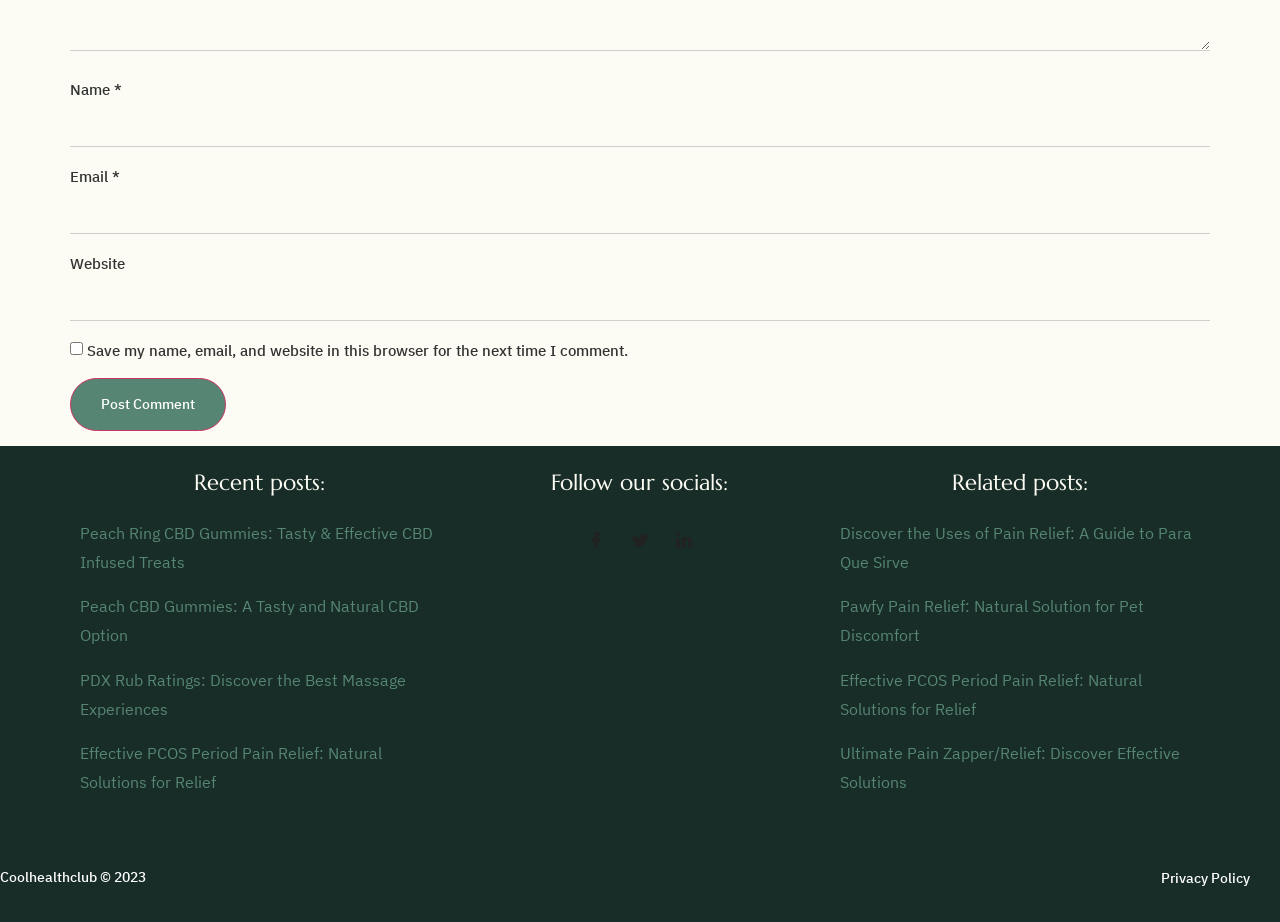Locate the bounding box coordinates of the UI element described by: "Privacy Policy". The bounding box coordinates should consist of four float numbers between 0 and 1, i.e., [left, top, right, bottom].

[0.907, 0.945, 0.977, 0.96]